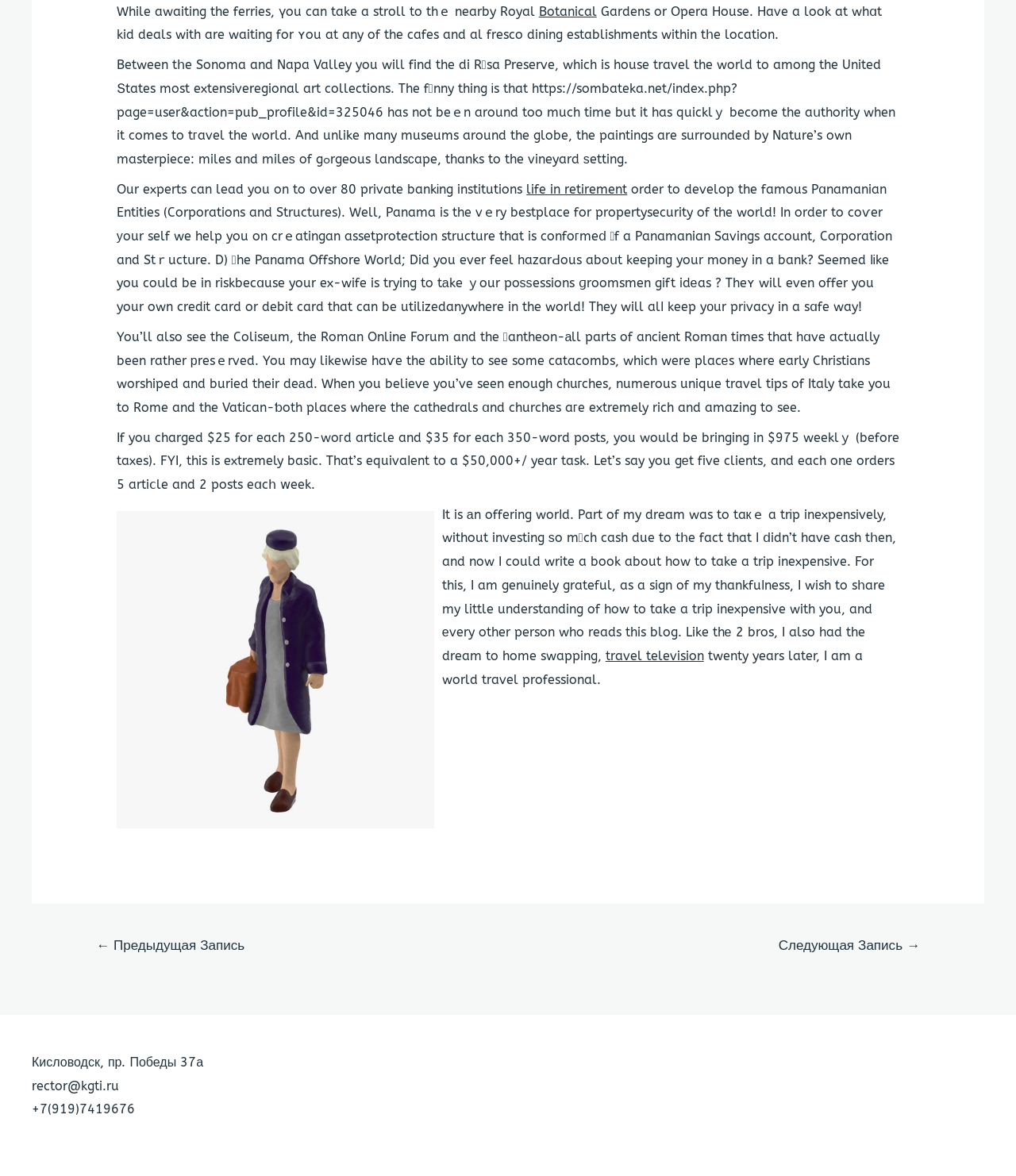What is the purpose of the asset protection structure?
Please answer the question with a single word or phrase, referencing the image.

To cover oneself